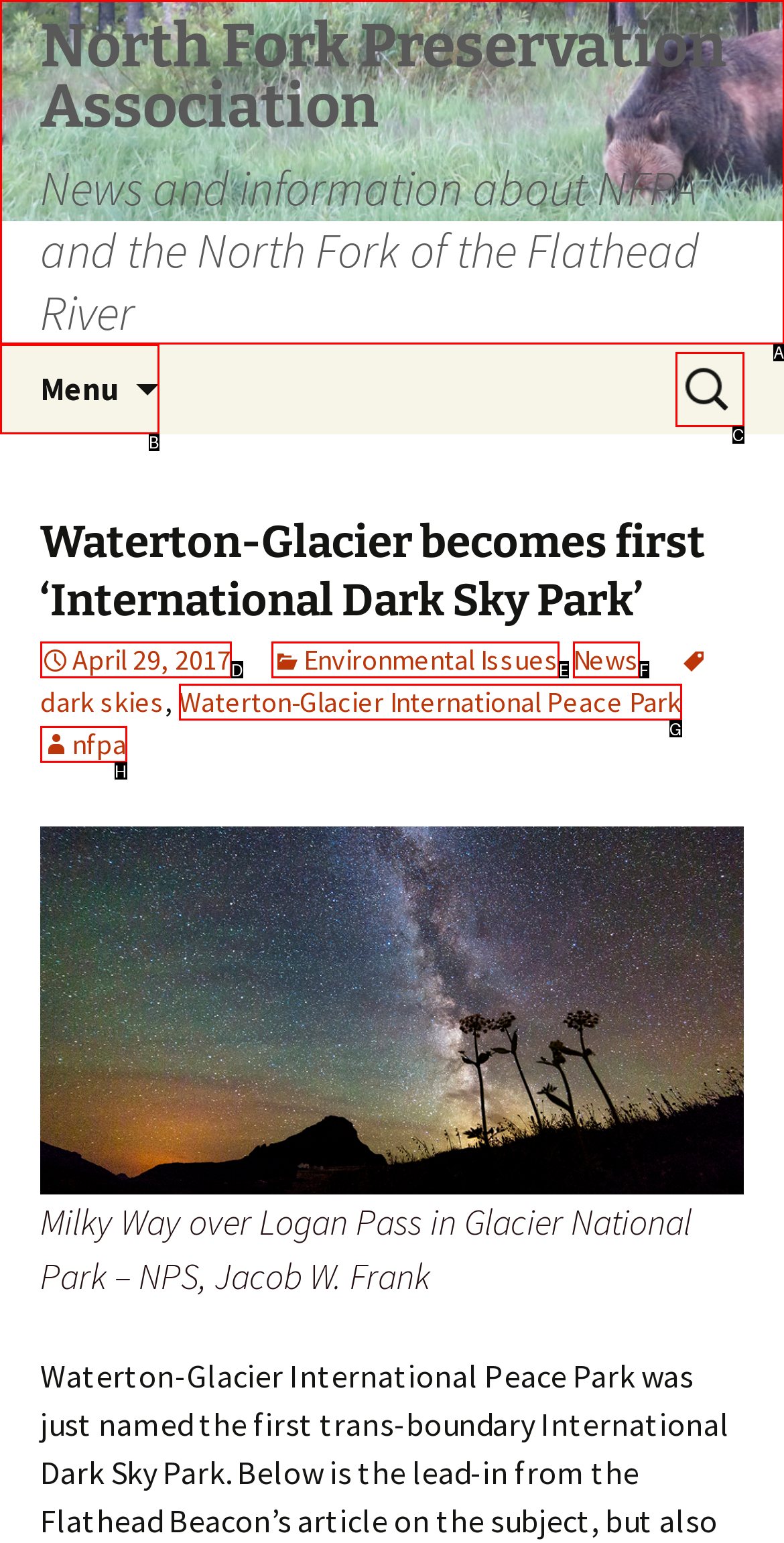Determine which option fits the element description: Aviation and Aviation Finance
Answer with the option’s letter directly.

None